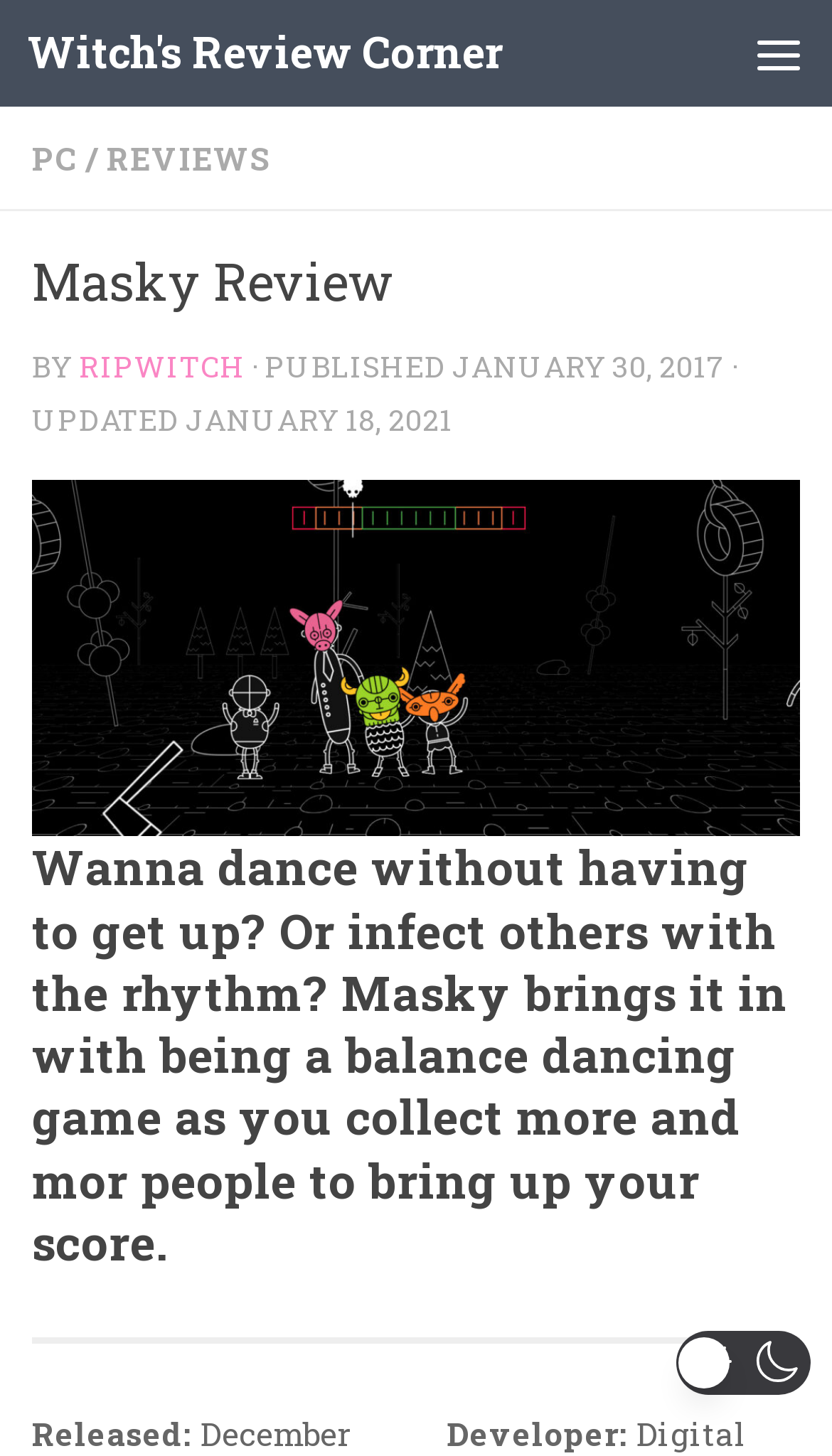Based on the visual content of the image, answer the question thoroughly: When was the review published?

I found the publication date by looking at the 'PUBLISHED' section of the webpage, which is located below the heading 'Masky Review'. The publication date is 'JANUARY 30, 2017', which is displayed in a time element.